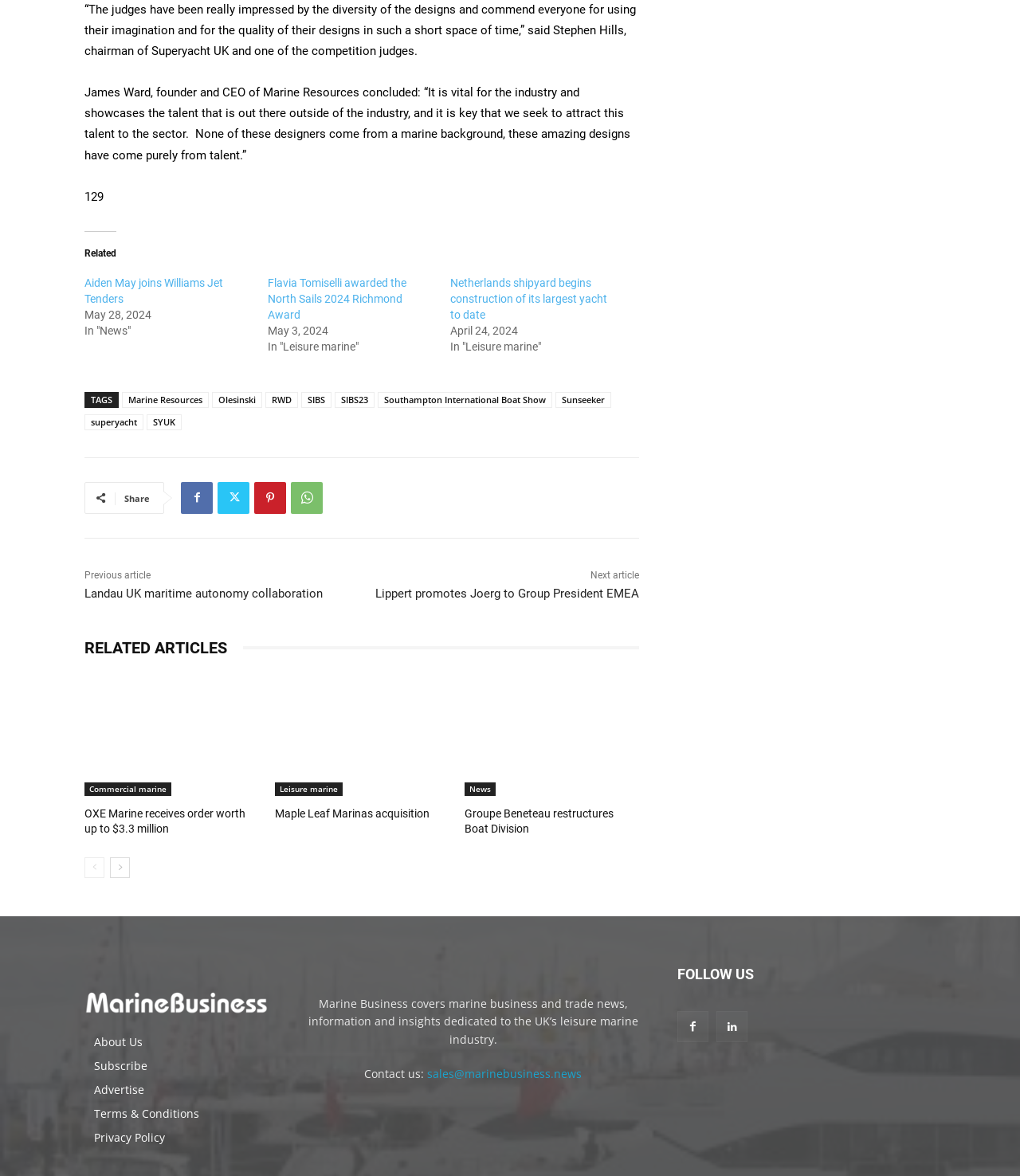Please identify the bounding box coordinates of the region to click in order to complete the given instruction: "Read the related news article". The coordinates should be four float numbers between 0 and 1, i.e., [left, top, right, bottom].

[0.083, 0.235, 0.219, 0.259]